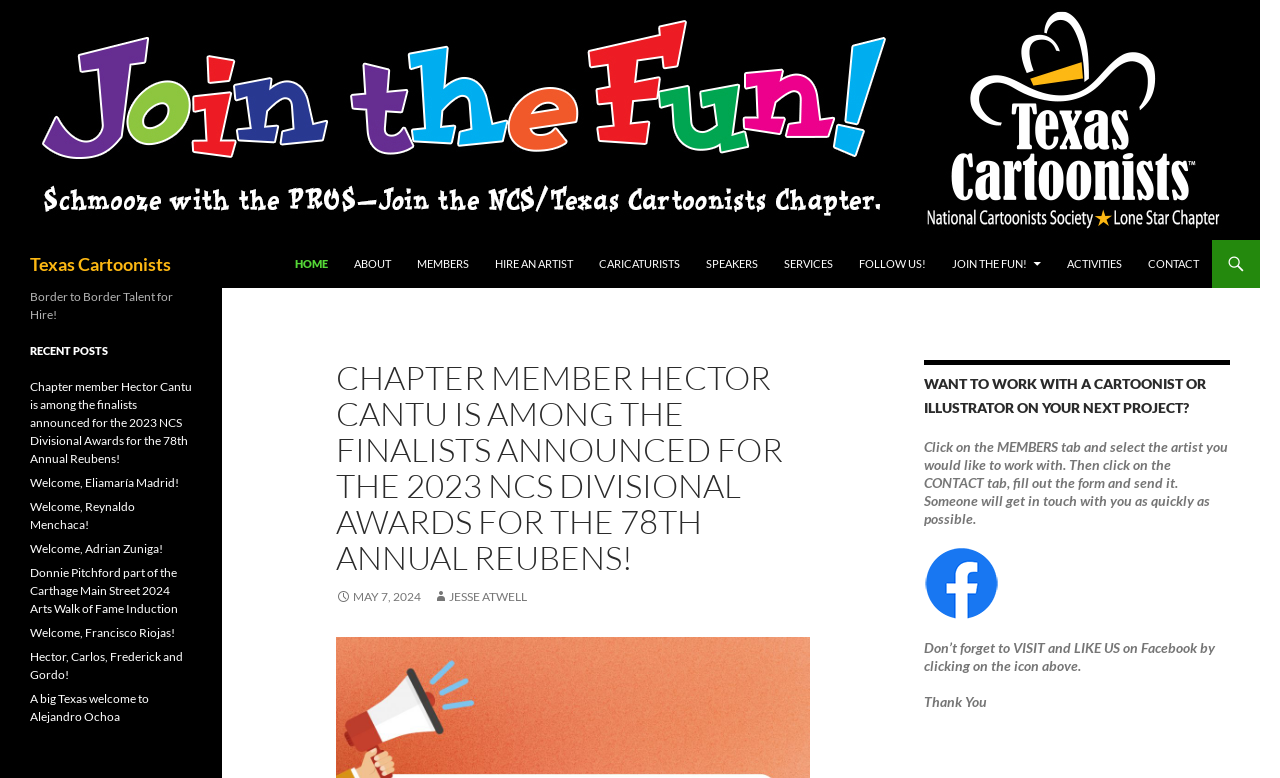What is the purpose of the MEMBERS tab?
Using the information from the image, give a concise answer in one word or a short phrase.

To find an artist to work with